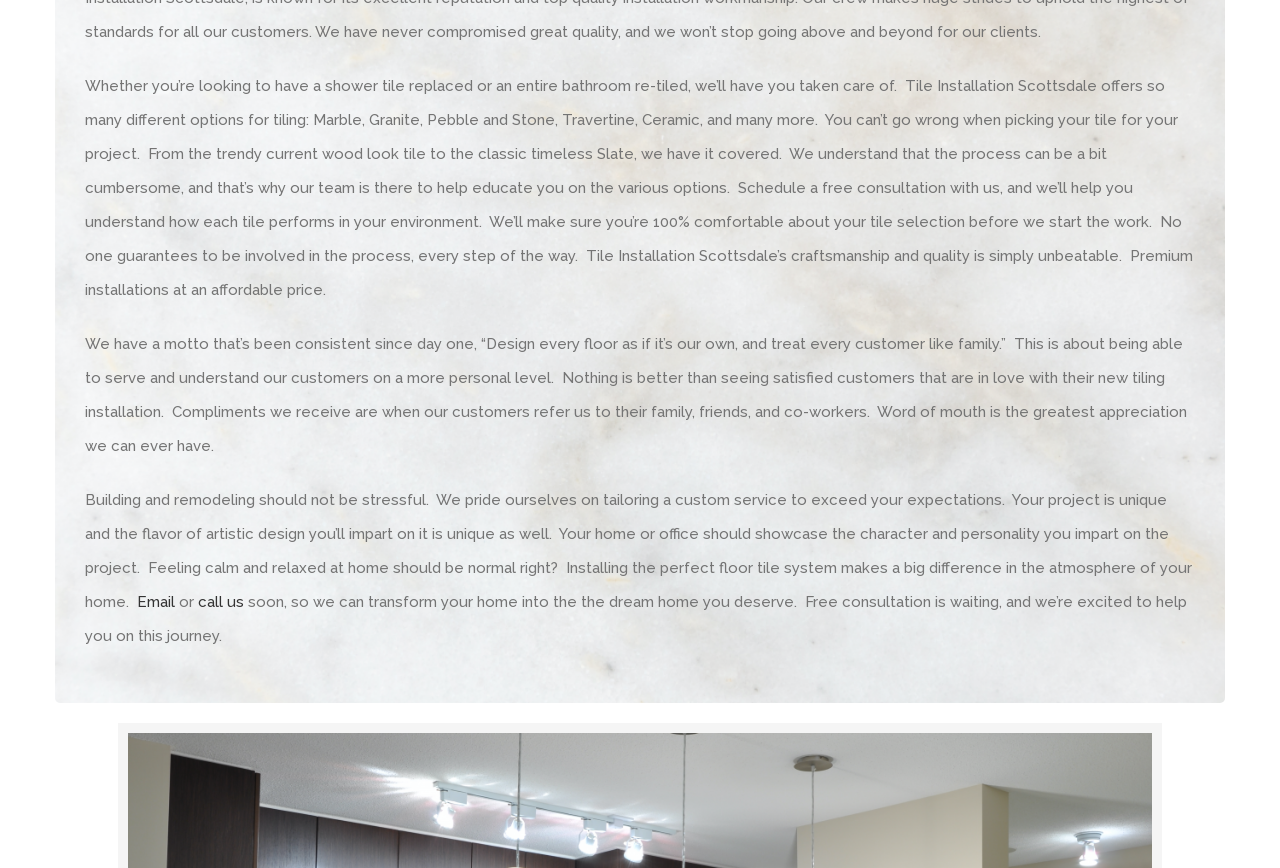Given the element description aria-label="Granite Countertop Tile Installation Scottsdale", specify the bounding box coordinates of the corresponding UI element in the format (top-left x, top-left y, bottom-right x, bottom-right y). All values must be between 0 and 1.

[0.1, 0.843, 0.9, 0.863]